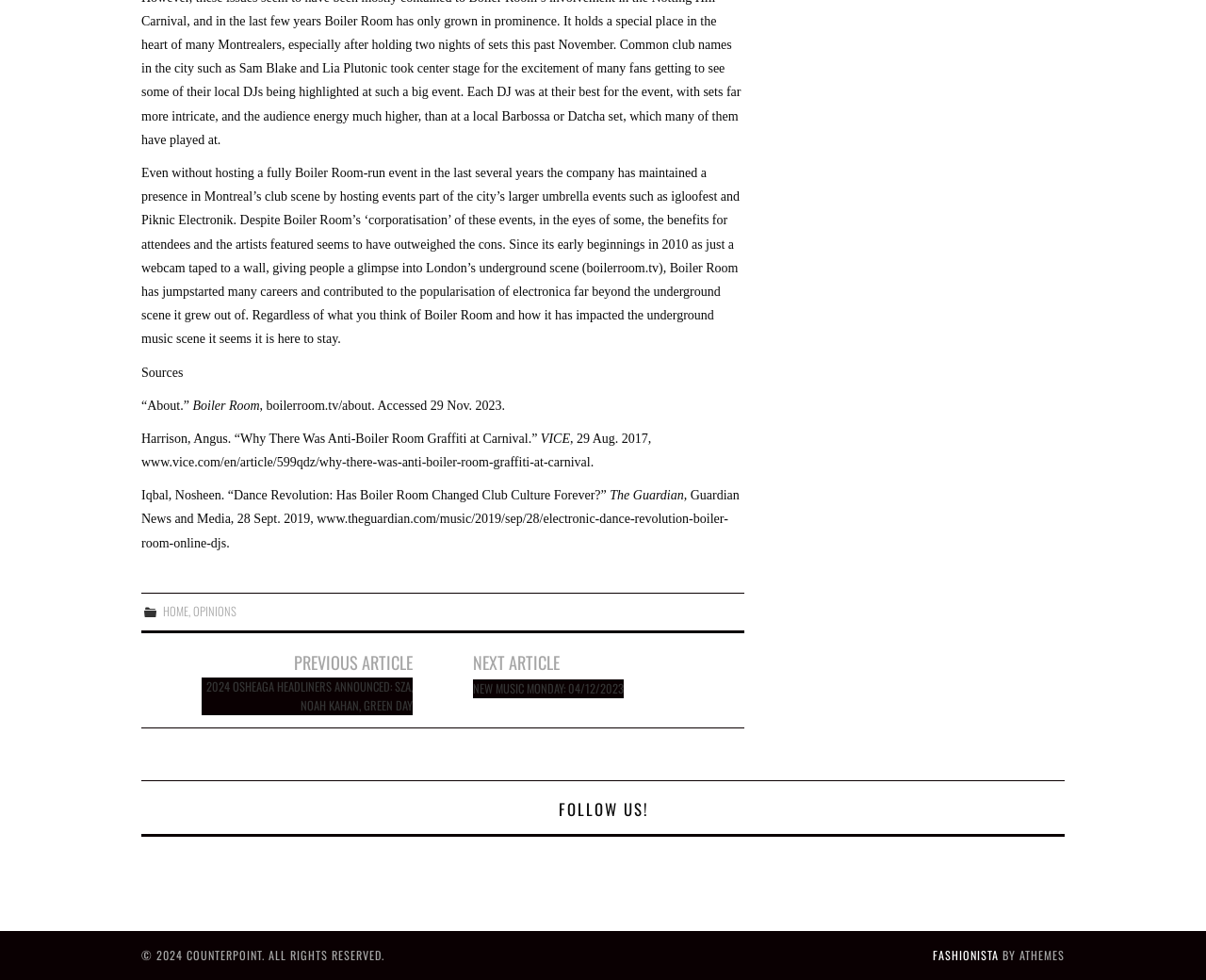From the details in the image, provide a thorough response to the question: What is the name of the author who wrote about Boiler Room?

The name of the author can be found in the list of sources at the bottom of the article, which mentions 'Angus Harrison' as the author of an article about Boiler Room.